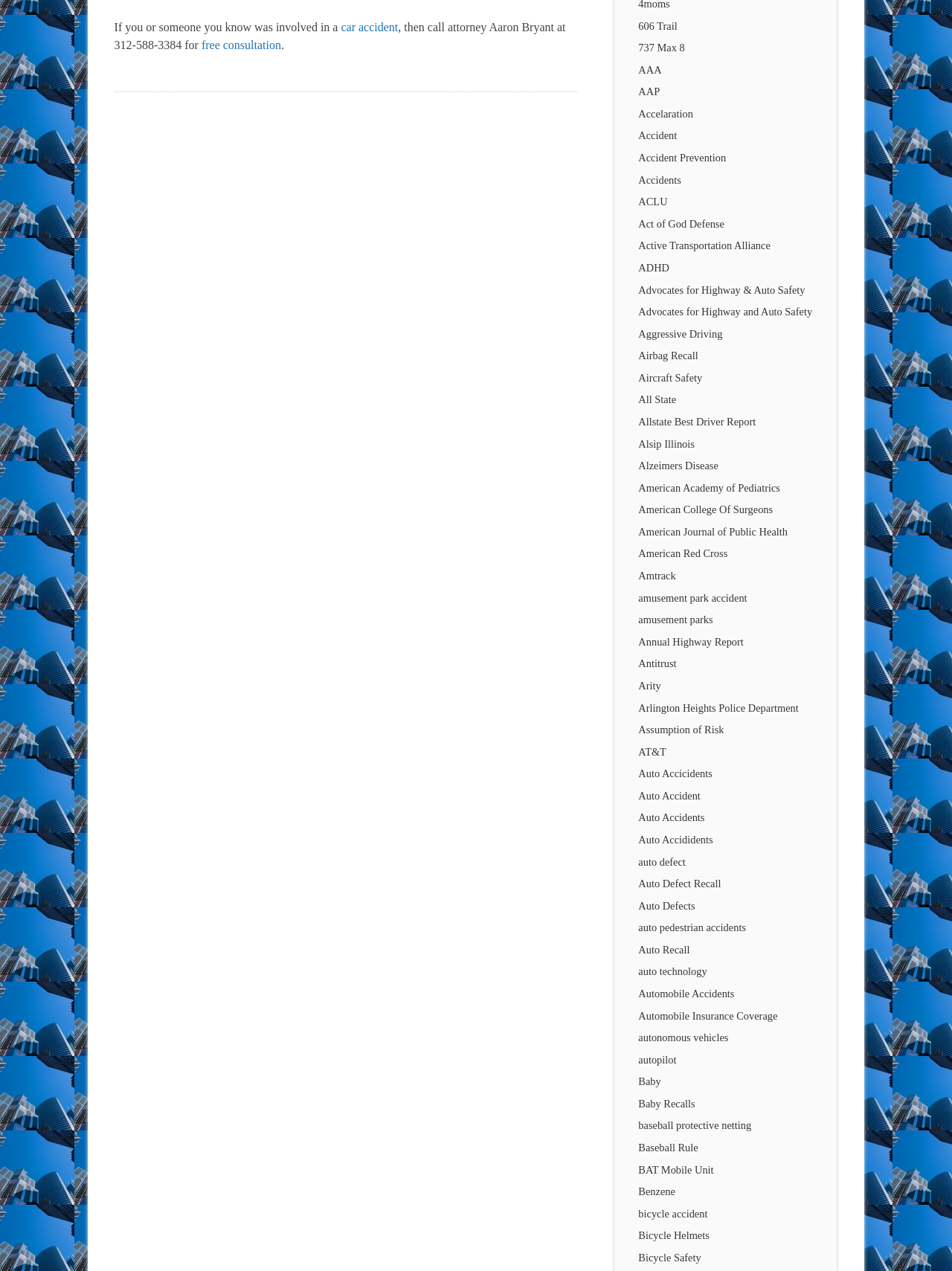What is the topic of the webpage?
Using the image as a reference, answer with just one word or a short phrase.

Car accidents and related issues